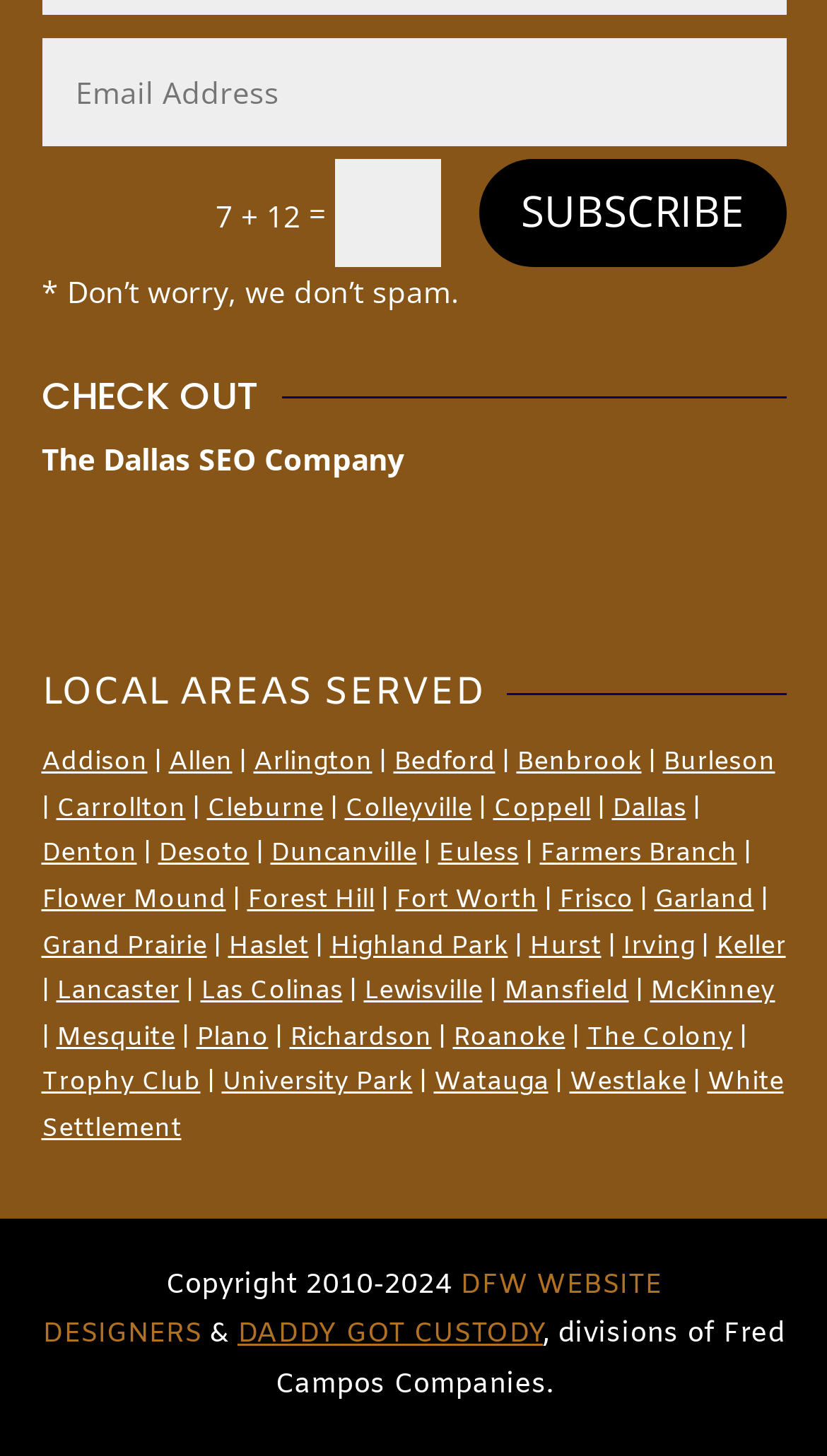Show me the bounding box coordinates of the clickable region to achieve the task as per the instruction: "Visit The Dallas SEO Company".

[0.05, 0.301, 0.488, 0.328]